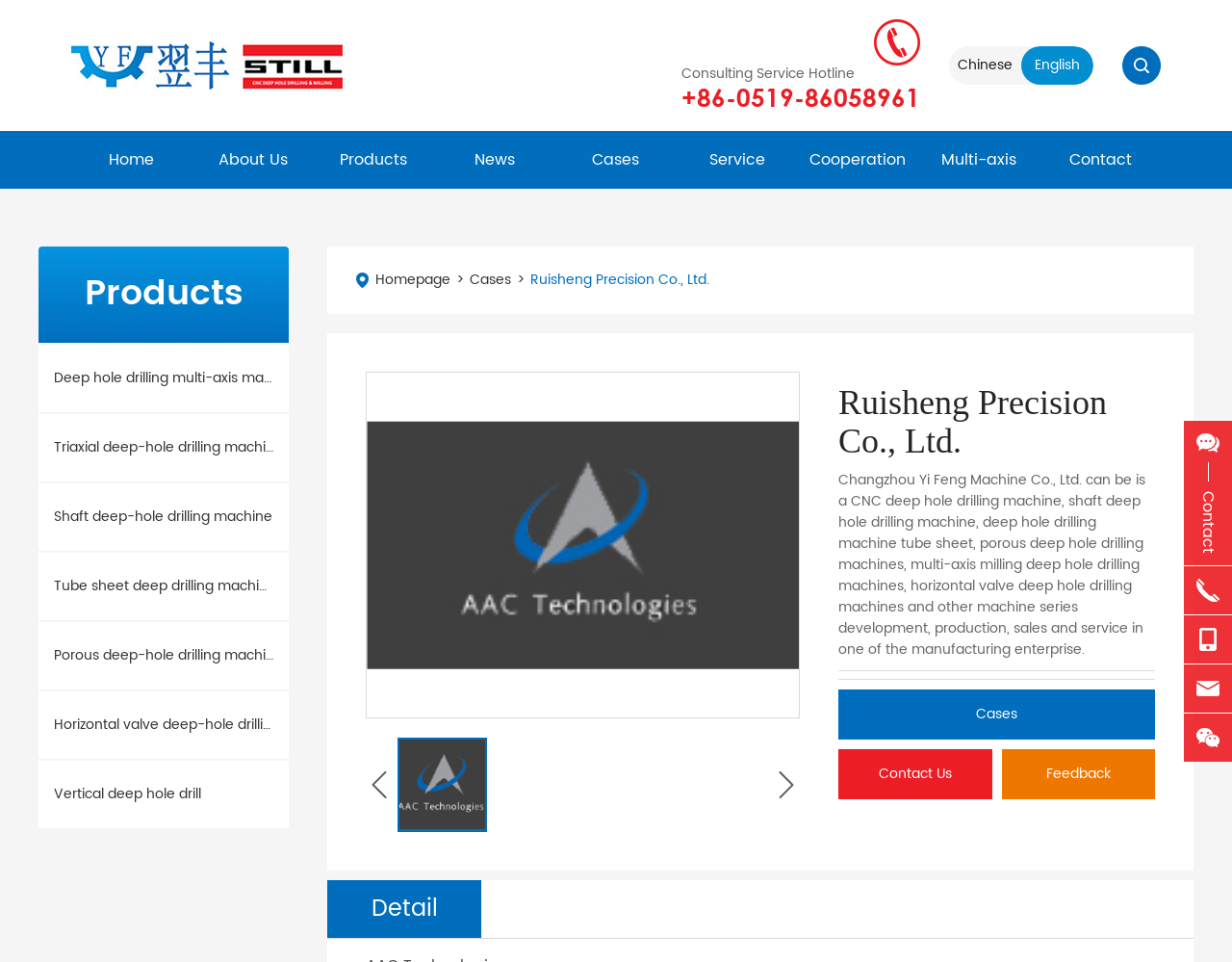Please pinpoint the bounding box coordinates for the region I should click to adhere to this instruction: "View 'Deep hole drilling multi-axis machine' product".

[0.031, 0.358, 0.234, 0.428]